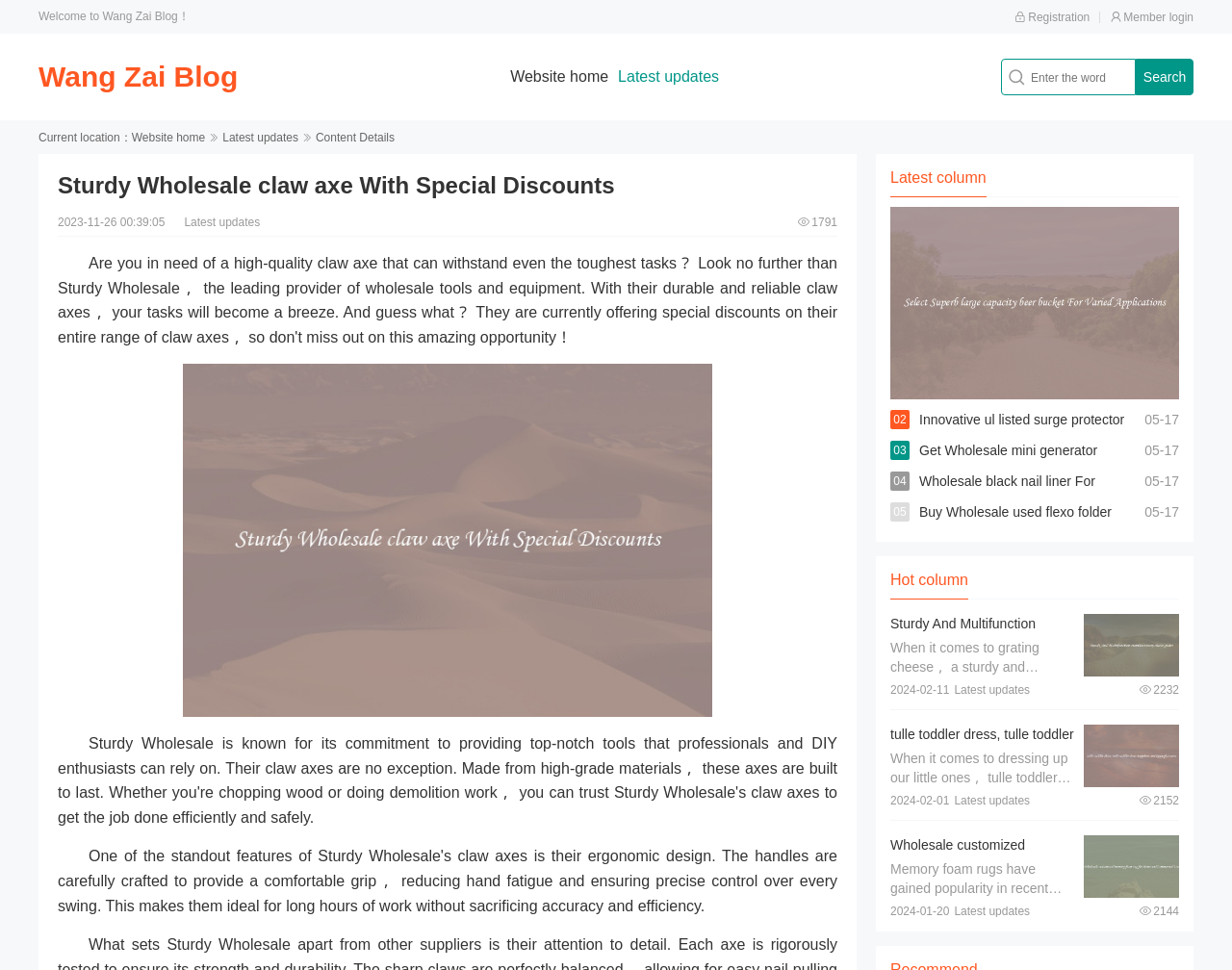Please locate the clickable area by providing the bounding box coordinates to follow this instruction: "View details of Sturdy Wholesale claw axe".

[0.723, 0.213, 0.957, 0.412]